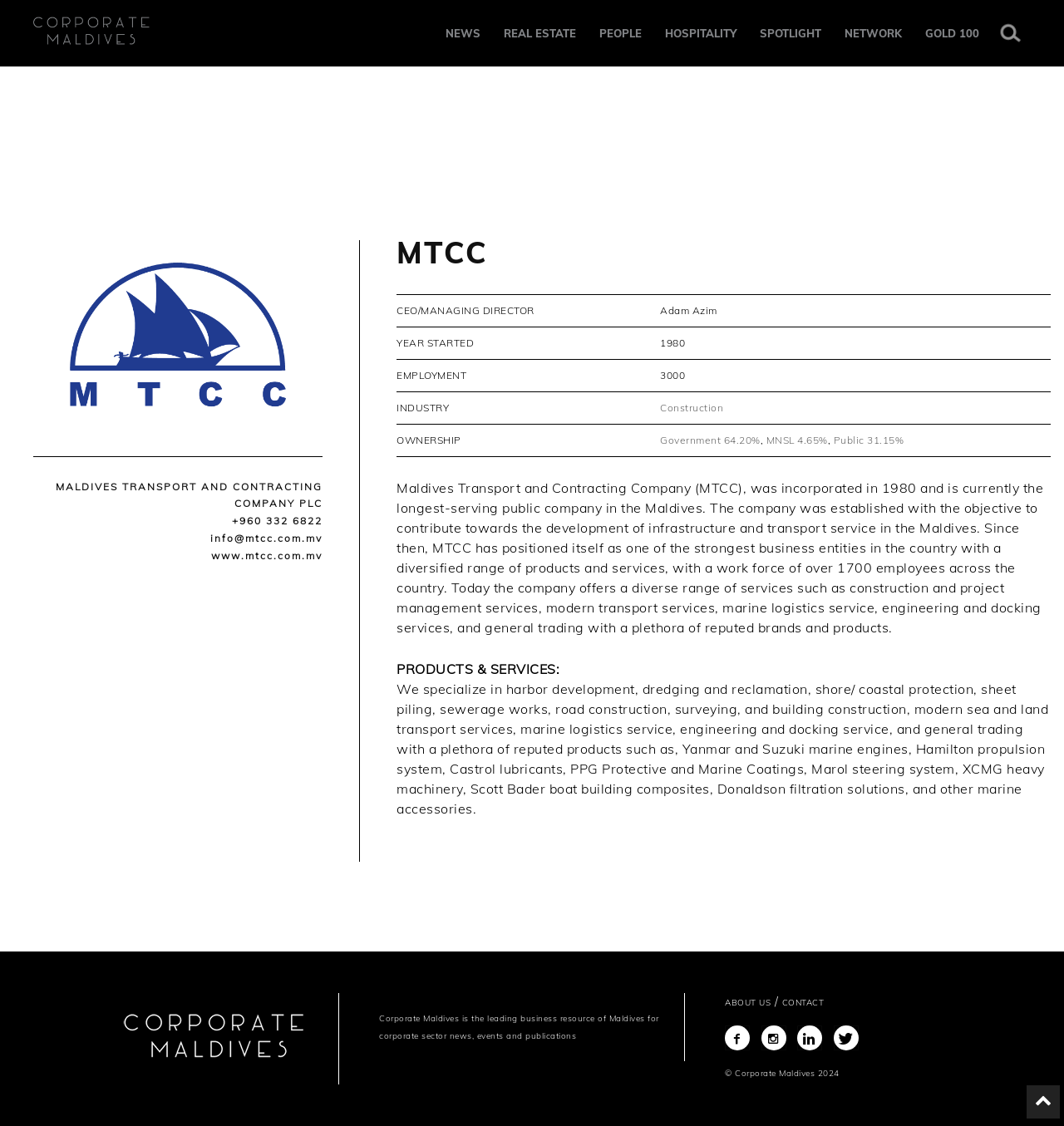How many employees does MTCC have?
Refer to the image and give a detailed answer to the question.

The number of employees of MTCC can be found in the StaticText 'Today the company offers a diverse range of services... with a work force of over 1700 employees across the country'.